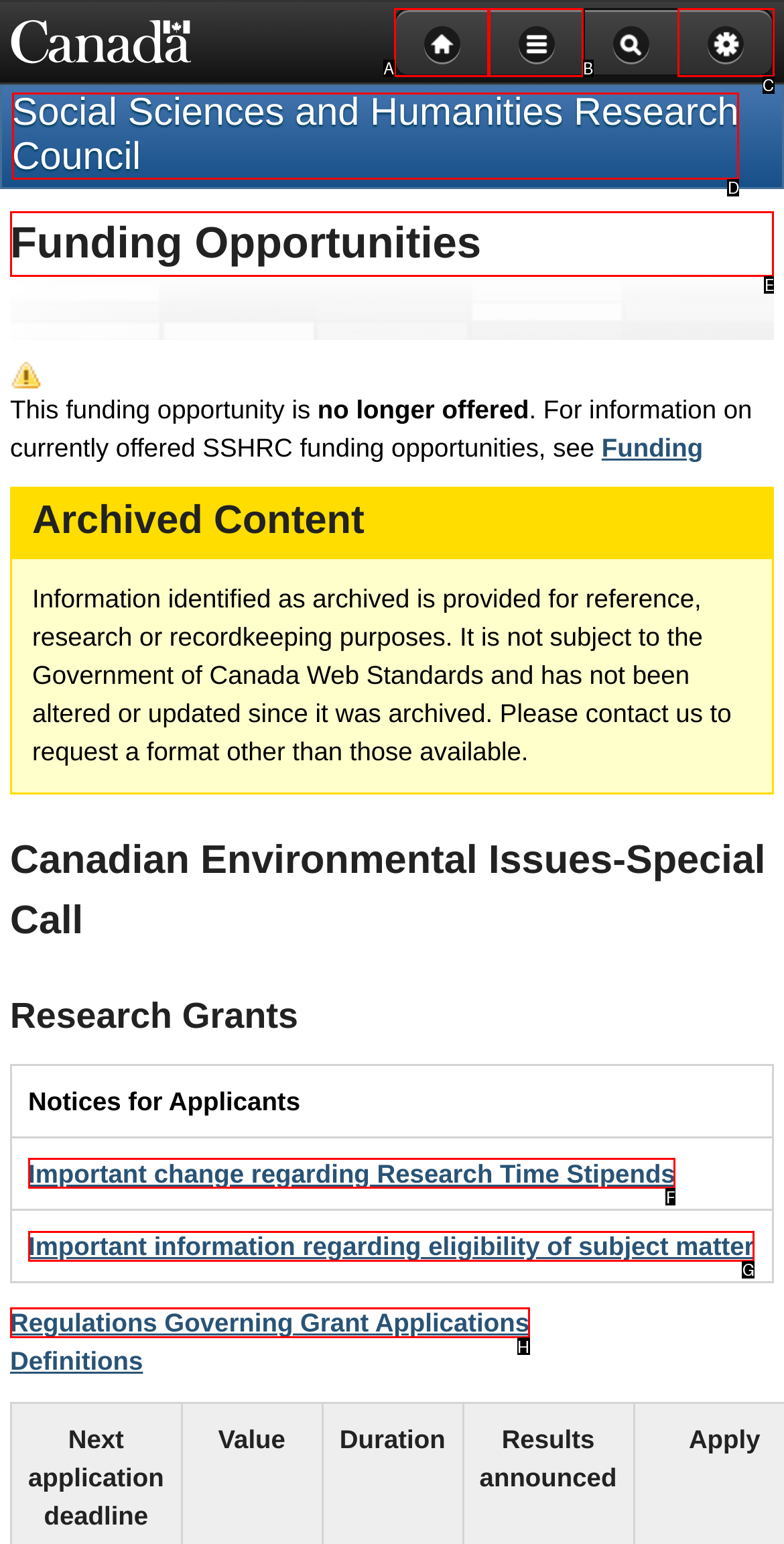From the given options, tell me which letter should be clicked to complete this task: call the office
Answer with the letter only.

None